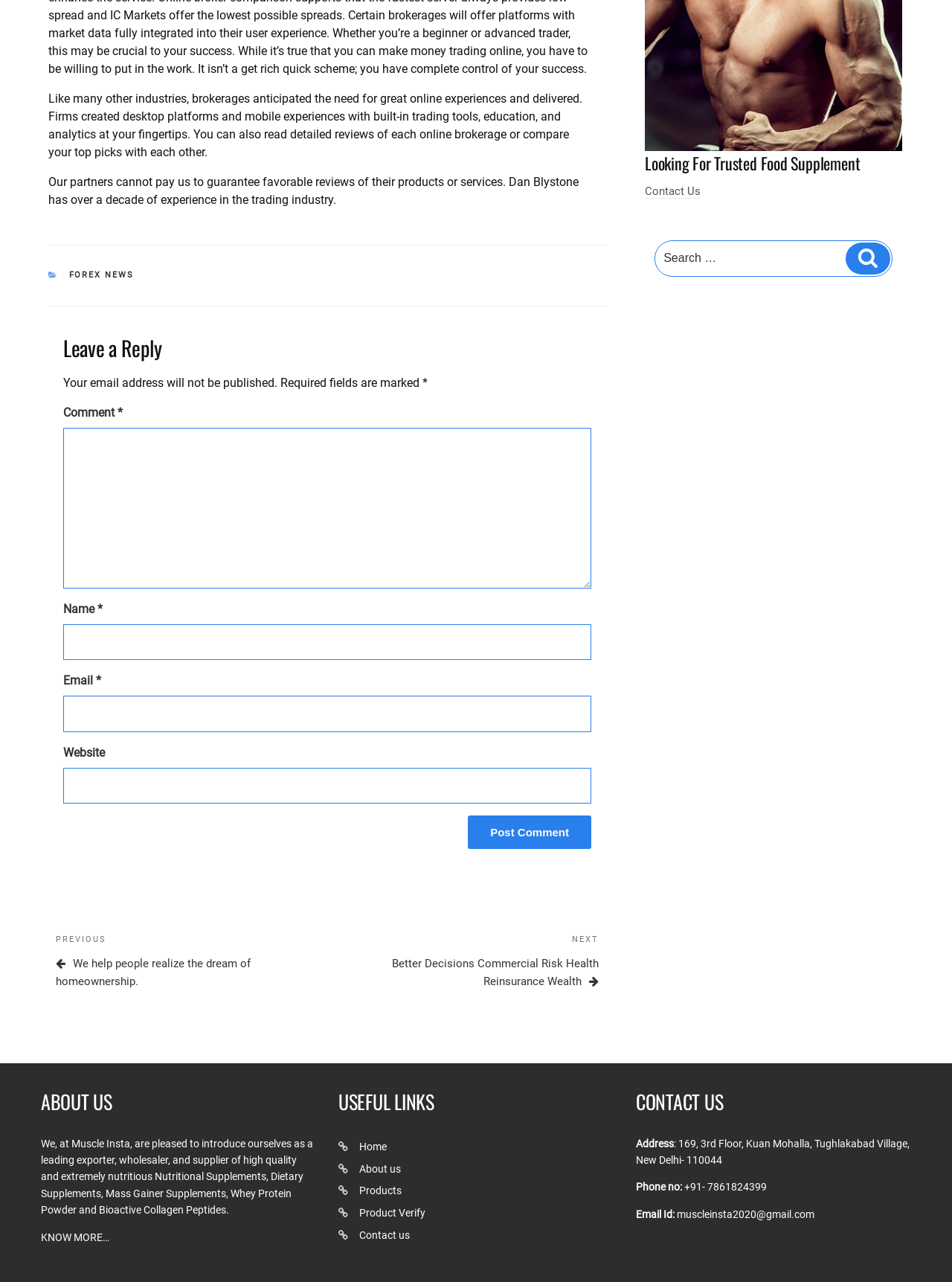Pinpoint the bounding box coordinates of the clickable area necessary to execute the following instruction: "Post a reply". The coordinates should be given as four float numbers between 0 and 1, namely [left, top, right, bottom].

[0.492, 0.636, 0.621, 0.662]